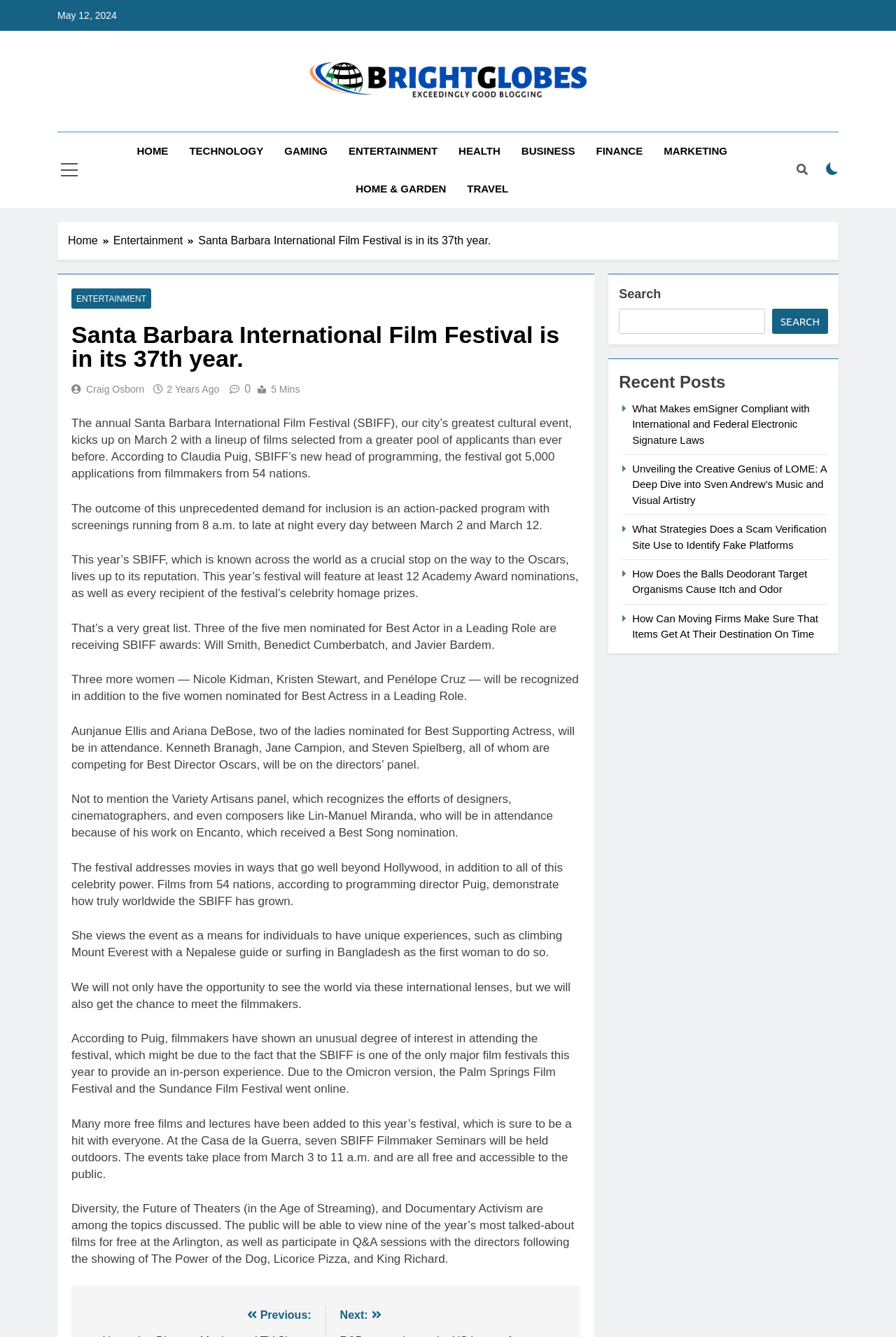Find the bounding box coordinates of the area that needs to be clicked in order to achieve the following instruction: "Read the article about the Santa Barbara International Film Festival". The coordinates should be specified as four float numbers between 0 and 1, i.e., [left, top, right, bottom].

[0.08, 0.312, 0.638, 0.359]